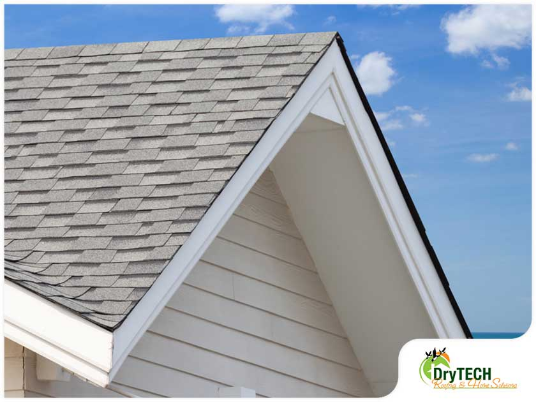What is the purpose of soffits and fascia?
Please answer the question as detailed as possible.

According to the caption, soffits and fascia not only enhance the home's aesthetic appeal but also play a crucial role in protecting against water damage and ensuring structural integrity, which implies their functional purpose.